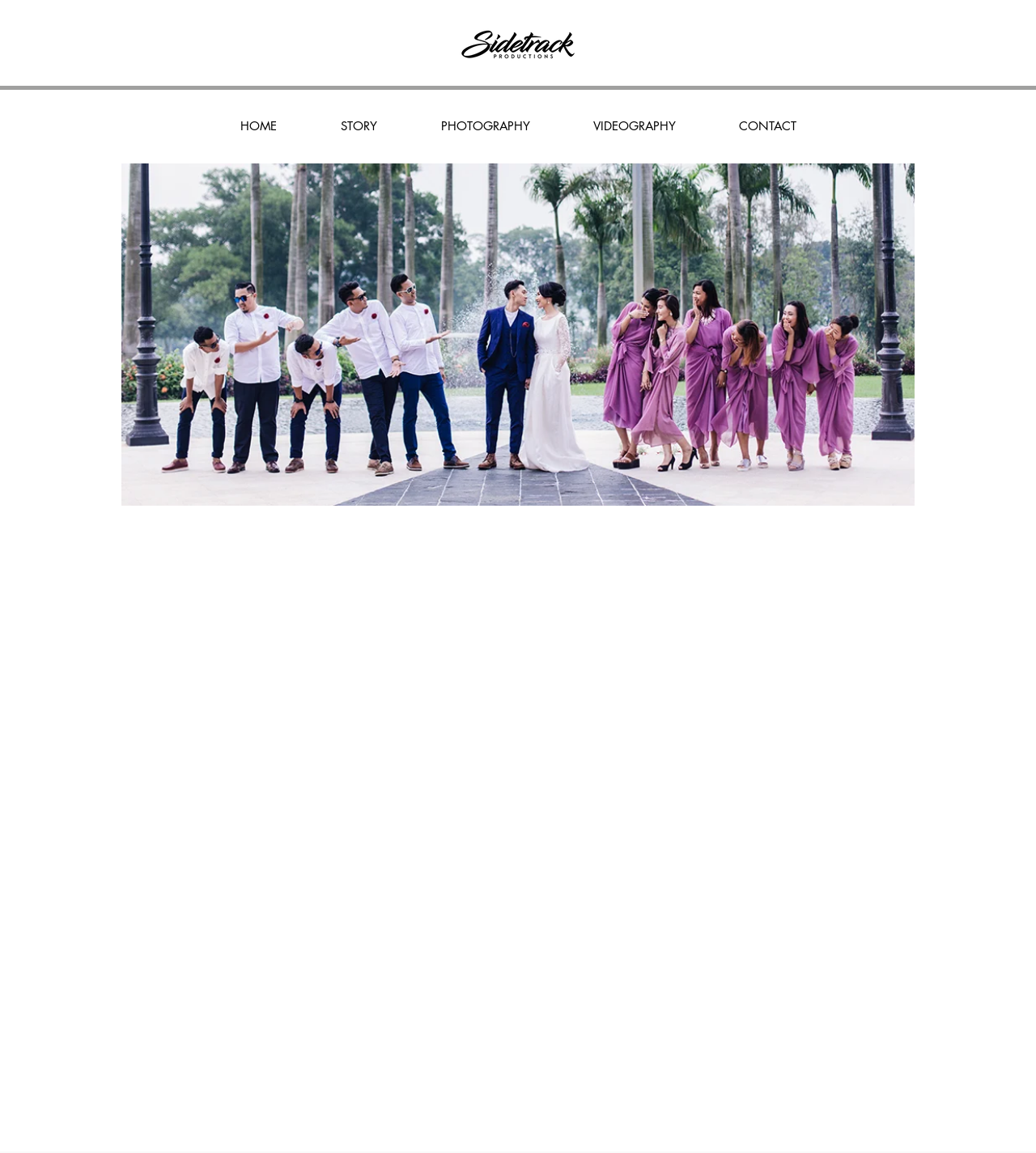Mark the bounding box of the element that matches the following description: "Send".

[0.829, 0.689, 0.859, 0.707]